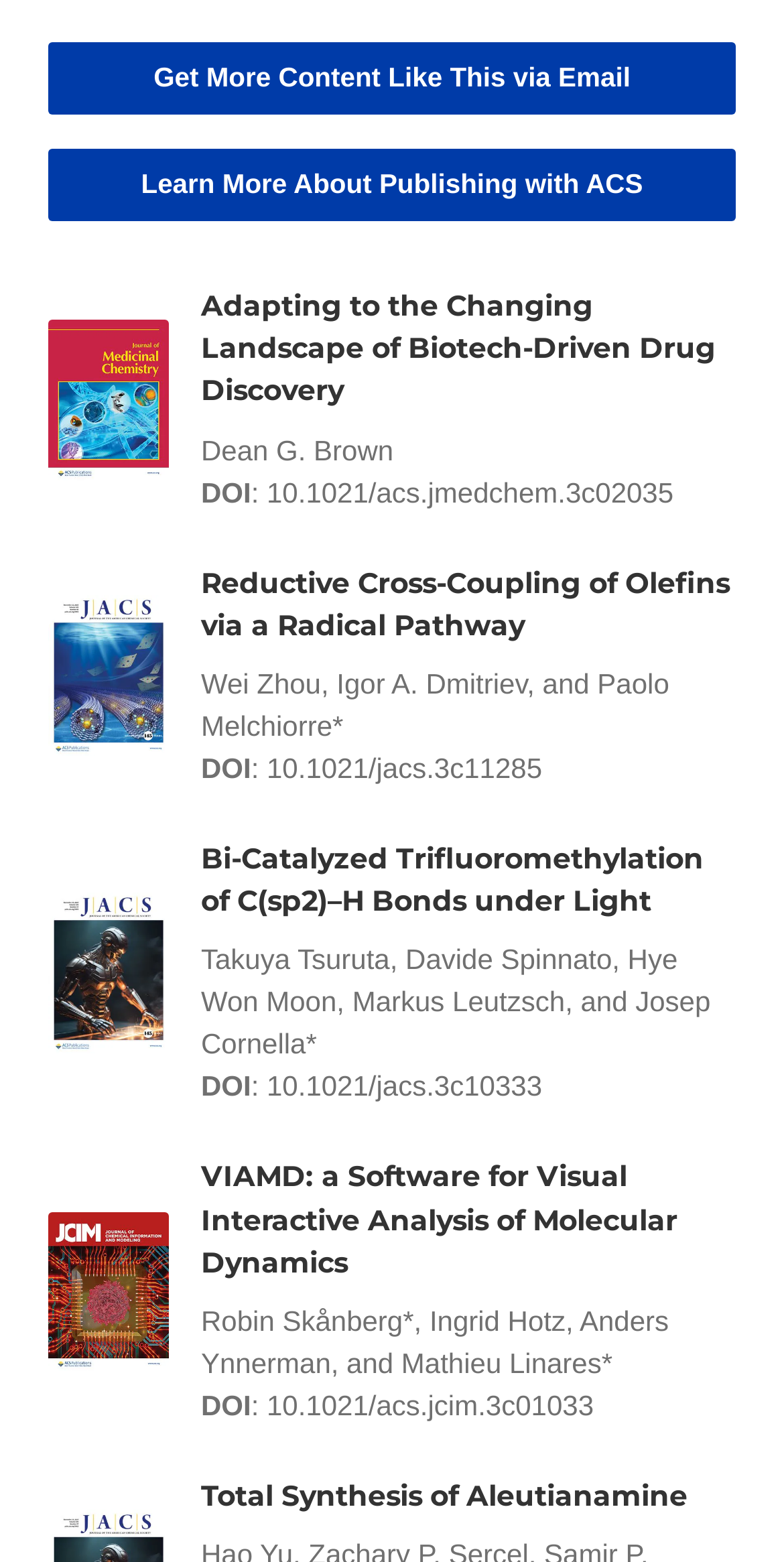Please respond to the question with a concise word or phrase:
What is the common theme among the articles listed?

Chemistry research